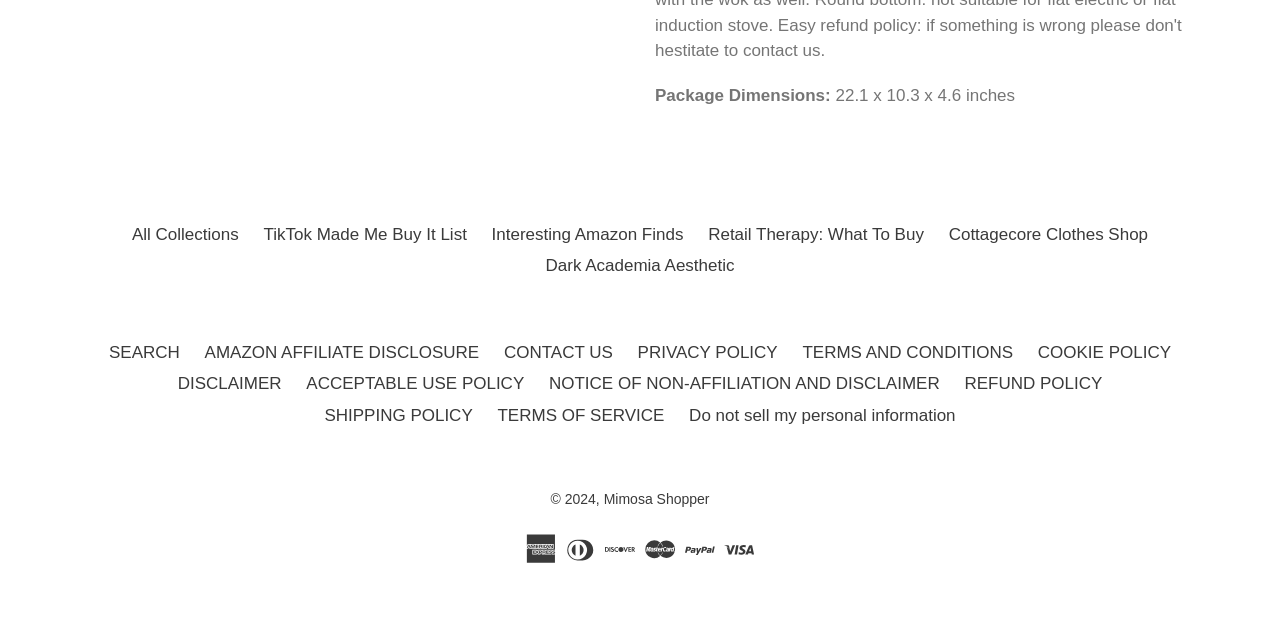Determine the bounding box coordinates of the region that needs to be clicked to achieve the task: "search for something".

[0.085, 0.553, 0.141, 0.584]